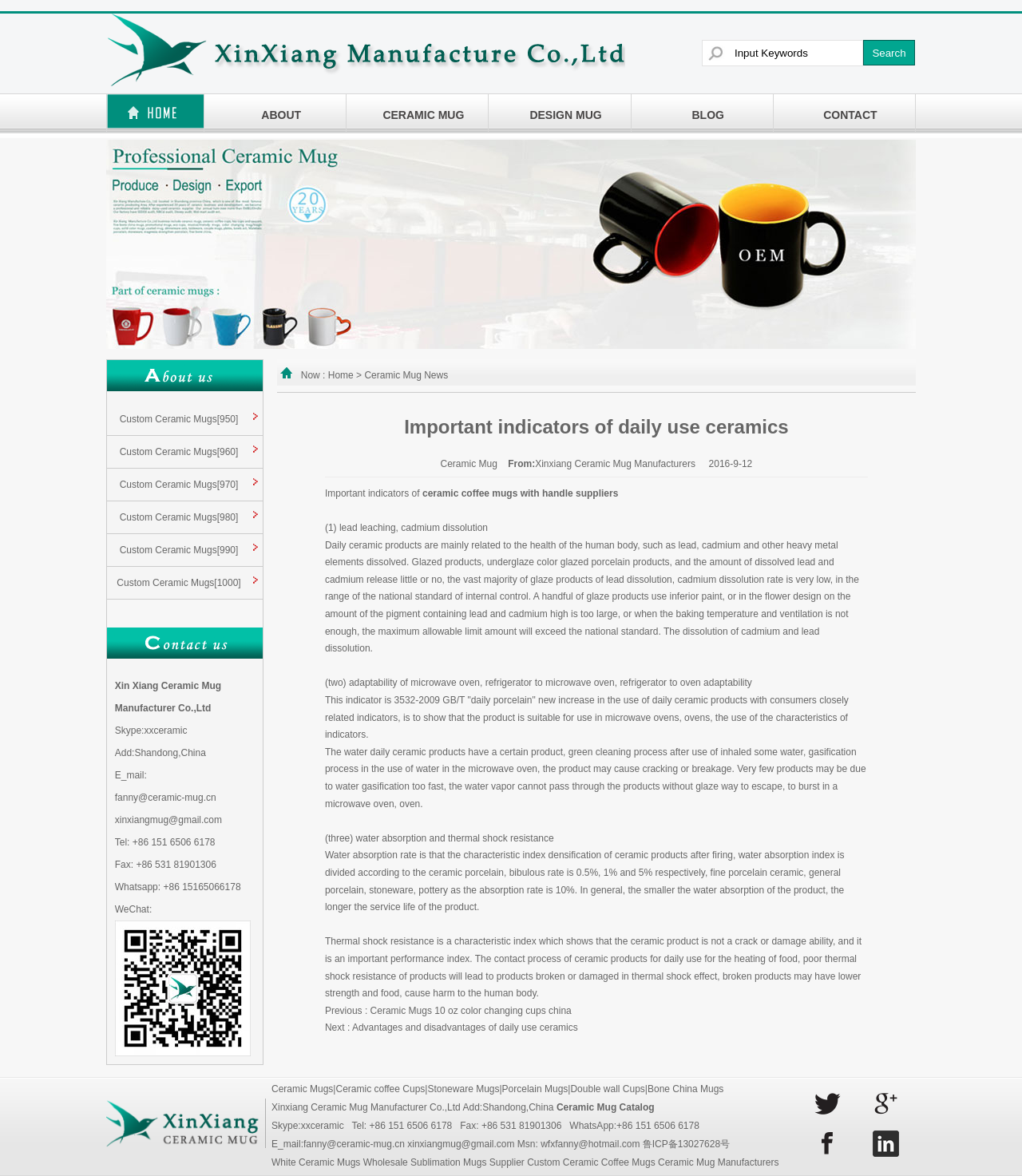Use a single word or phrase to answer the question: How many menu items are there in the top navigation bar?

7